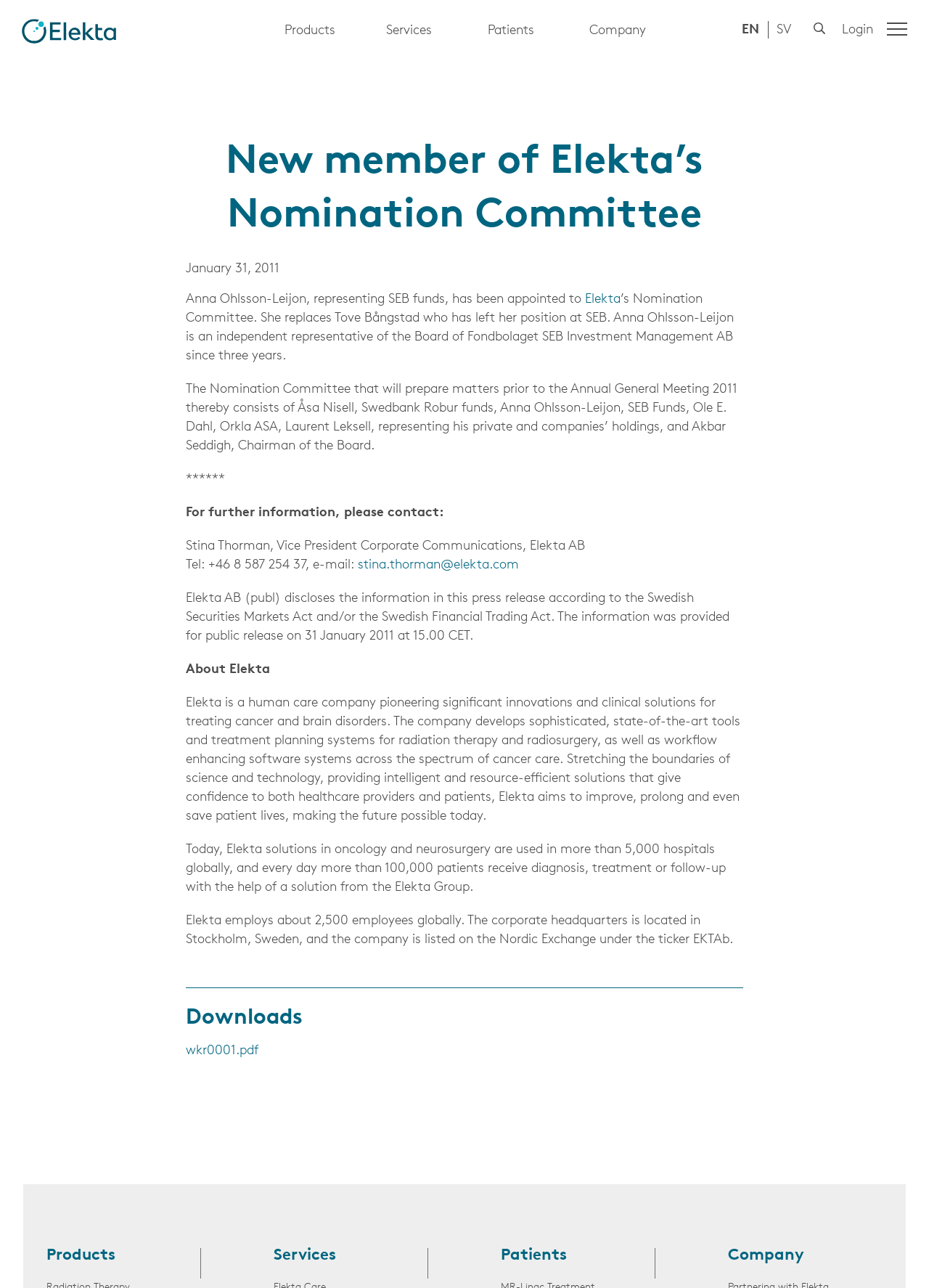What is the name of the company mentioned in the press release?
Refer to the image and provide a thorough answer to the question.

The answer can be found in the text 'Anna Ohlsson-Leijon, representing SEB funds, has been appointed to Elekta’s Nomination Committee.' which indicates that Elekta is the company mentioned in the press release.